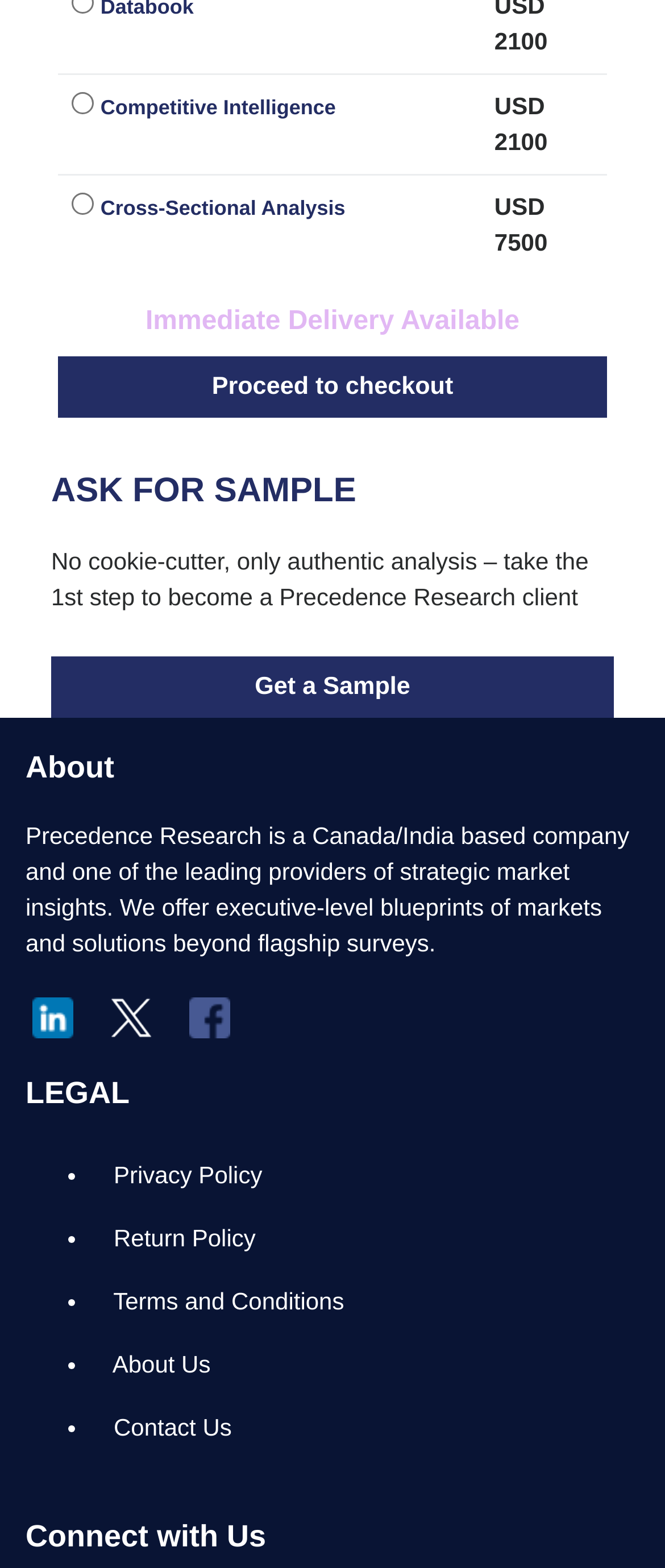Please locate the UI element described by "Proceed to checkout" and provide its bounding box coordinates.

[0.087, 0.228, 0.913, 0.267]